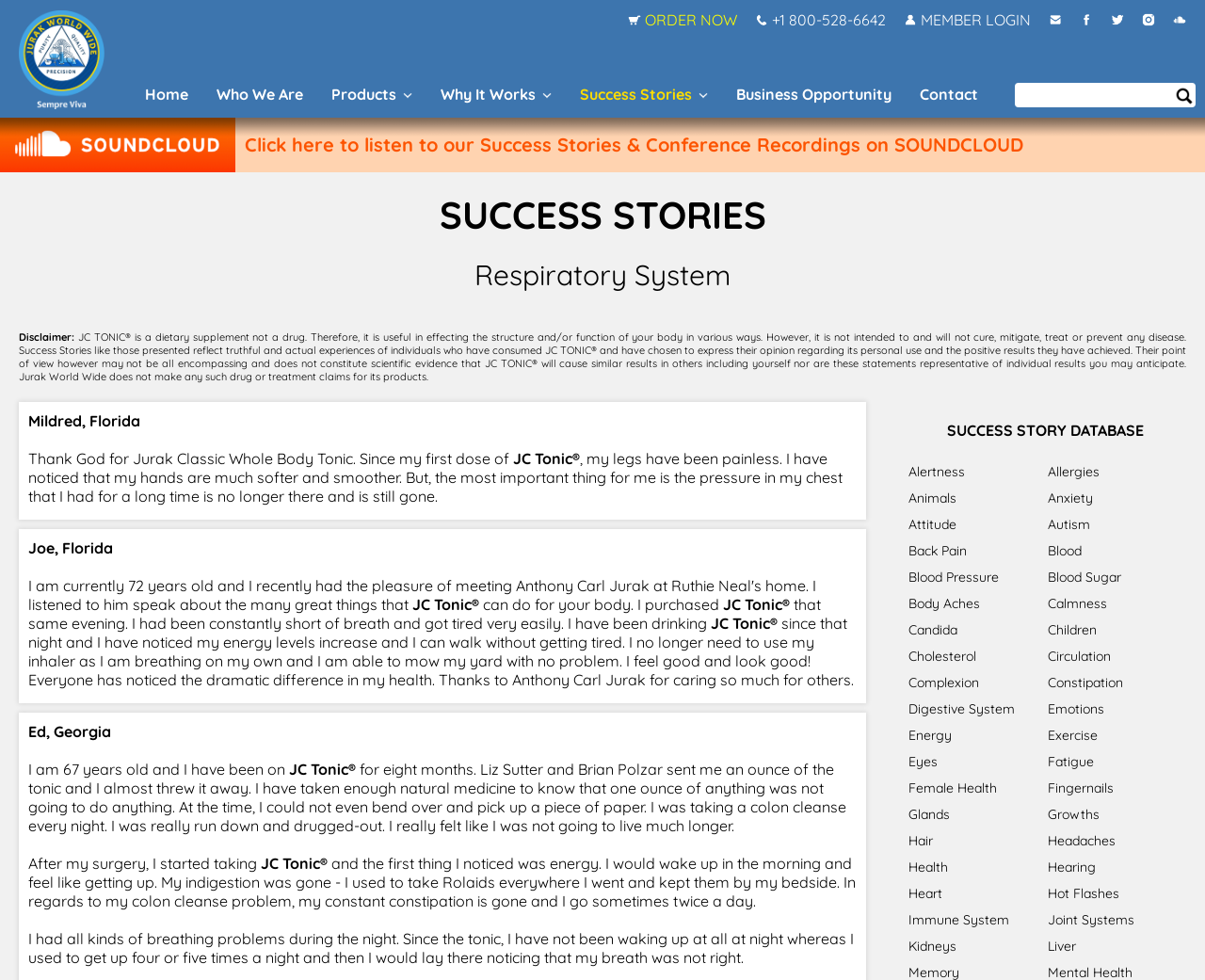Please determine the bounding box coordinates for the element with the description: "ORDER NOW".

[0.517, 0.011, 0.62, 0.03]